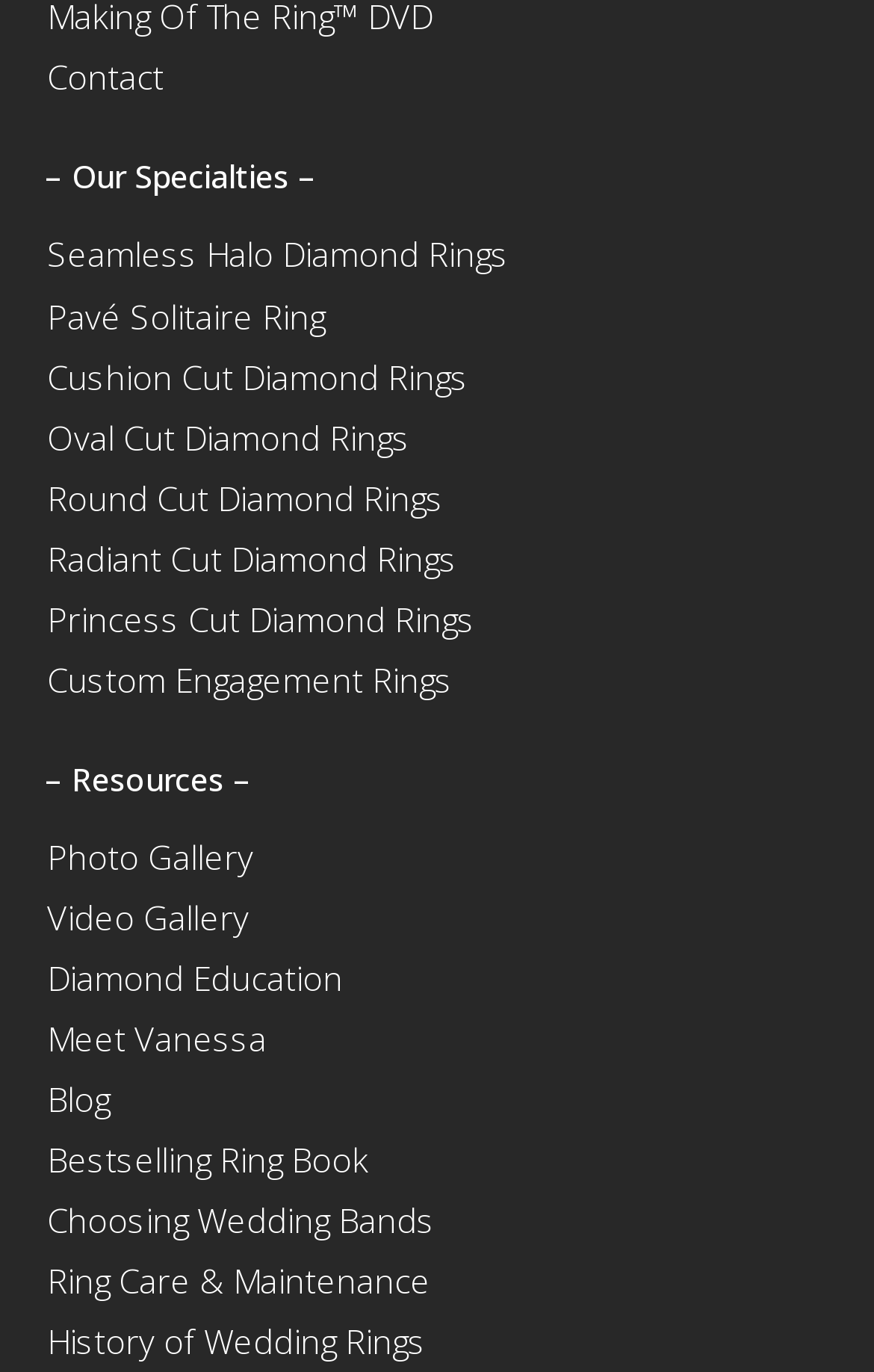Provide a short answer to the following question with just one word or phrase: How many types of diamond rings are listed?

7